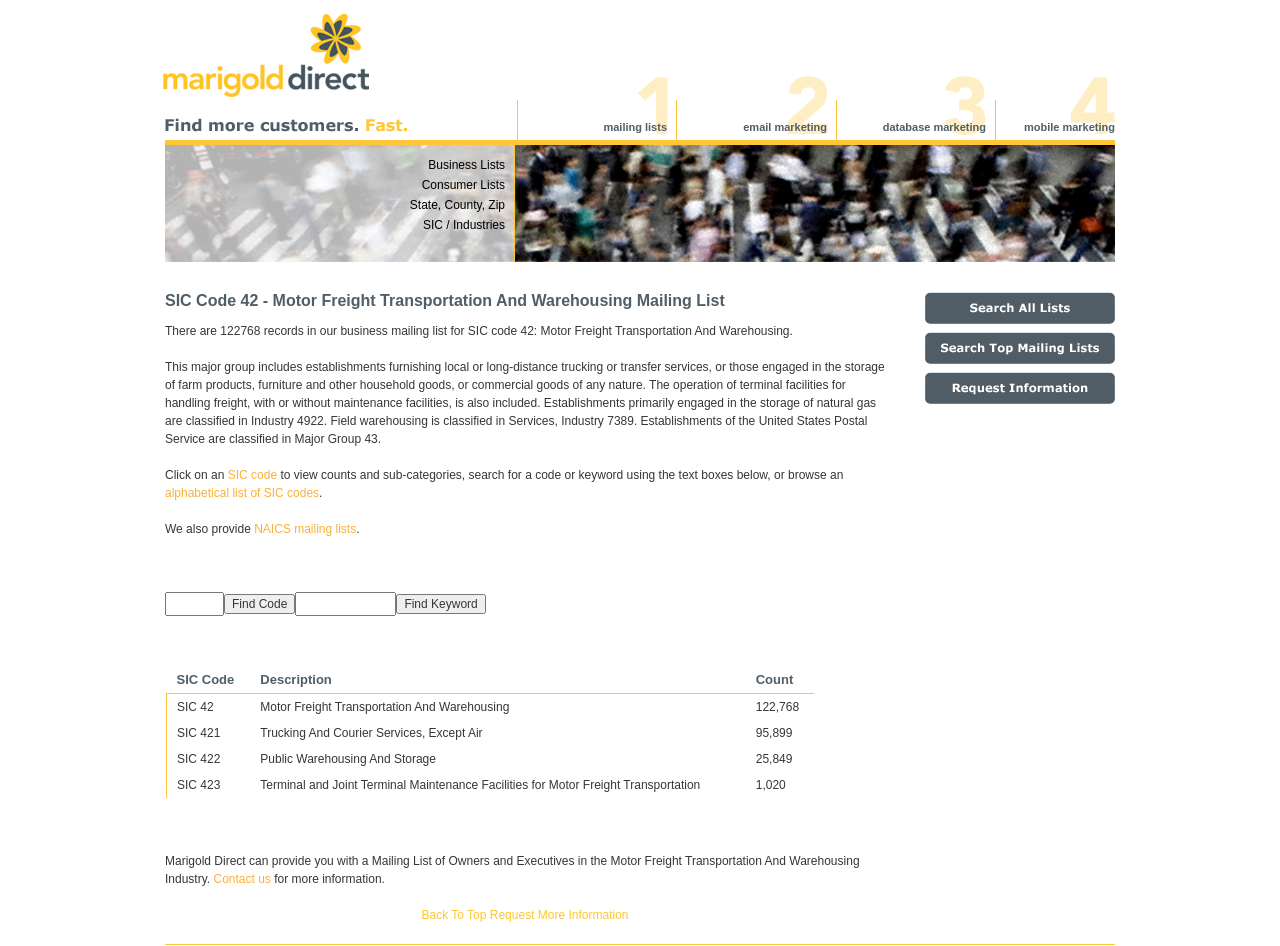Explain the webpage in detail, including its primary components.

This webpage is about SIC Code 42 Mailing List, specifically for Motor Freight Transportation And Warehousing. At the top, there are four links: "mailing lists", "email marketing", "database marketing", and "mobile marketing". Below these links, there is a small business site image and a link to "Marigold Direct" with a corresponding image.

On the left side, there are several links, including "Business Lists", "Consumer Lists", "State, County, Zip", and "SIC / Industries". The main content of the page is divided into sections. The first section has a heading "SIC Code 42 - Motor Freight Transportation And Warehousing Mailing List" and provides information about the industry, including a description and the number of records in the mailing list.

Below this section, there is a paragraph of text that explains the industry and its sub-categories. There are also links to view counts and sub-categories, search for a code or keyword, and browse an alphabetical list of SIC codes. Additionally, there is a mention of NAICS mailing lists.

The next section has a table with two text boxes and two buttons, allowing users to find a code or keyword. Below this table, there is another table with three columns: "SIC Code", "Description", and "Count". This table lists several SIC codes, including 42, 421, 422, and 423, along with their descriptions and counts.

At the bottom of the page, there are several links, including "Contact us", "Back To Top", and "Request More Information". There are also three links on the right side: "Search All Lists", "Search Top Mailing Lists", and "Request Information".